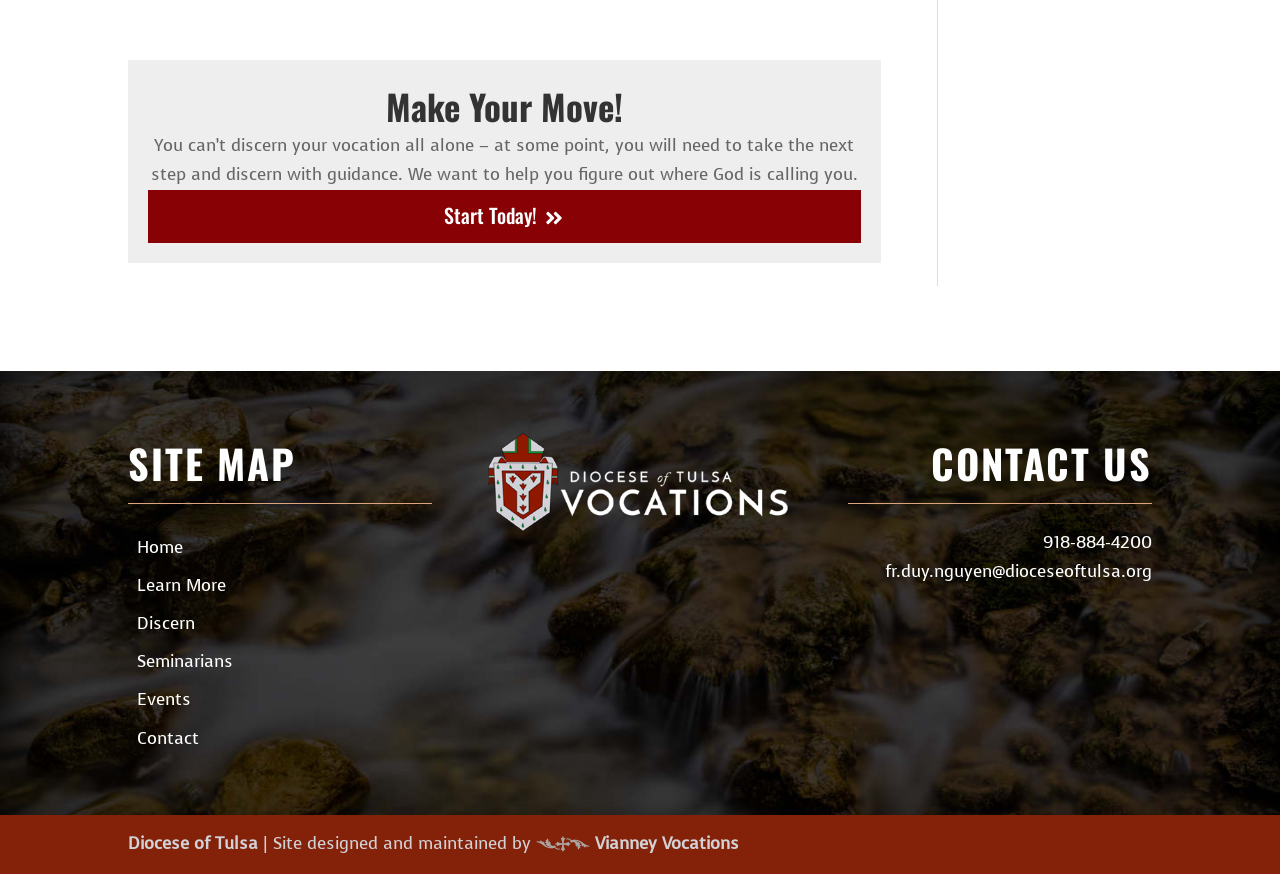Please specify the bounding box coordinates for the clickable region that will help you carry out the instruction: "Contact the Diocese of Tulsa".

[0.1, 0.952, 0.202, 0.978]